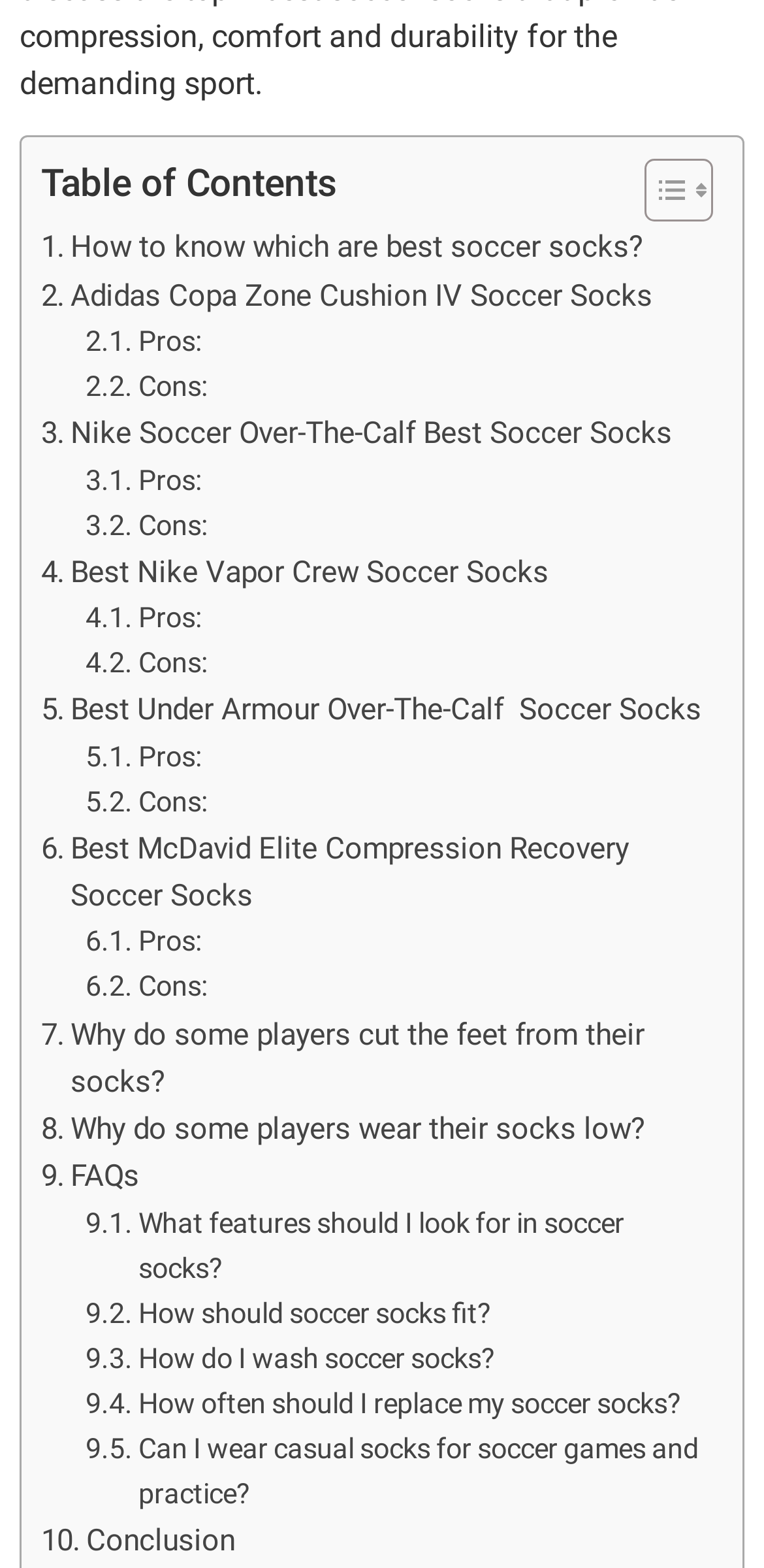How many 'Pros:' sections are there?
Look at the image and answer with only one word or phrase.

5